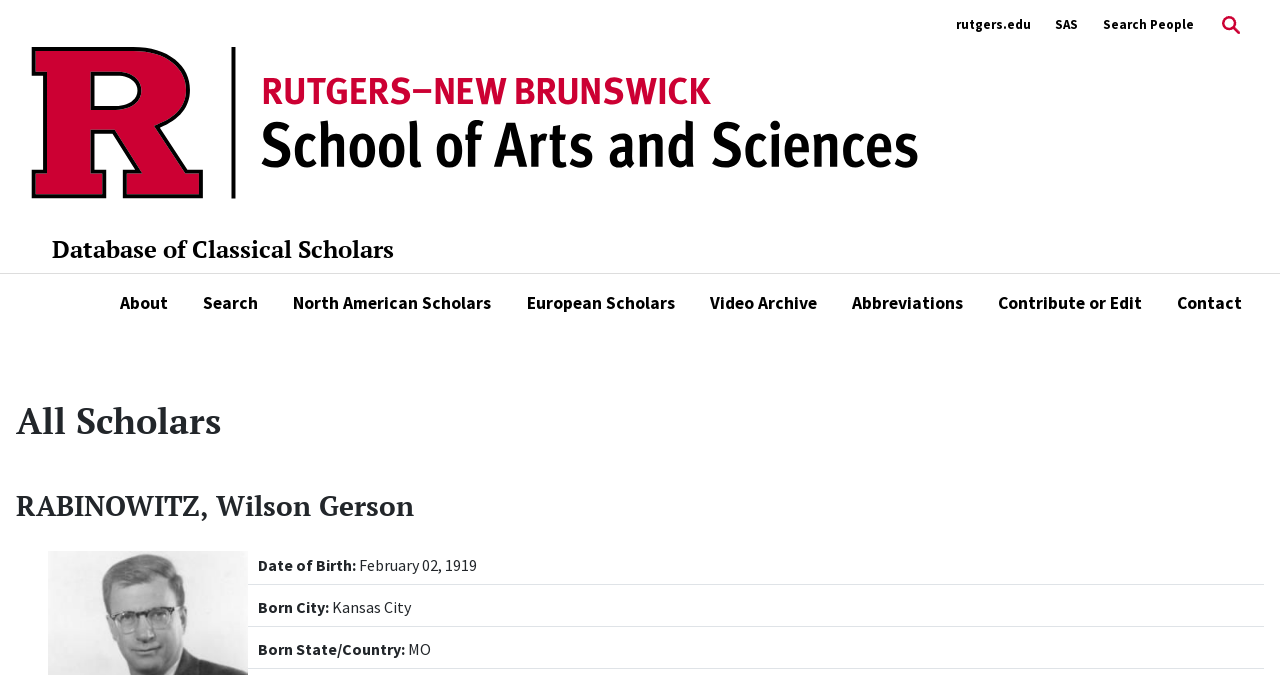Using the information in the image, give a comprehensive answer to the question: 
What is the name of the scholar?

The name of the scholar can be found in the heading element with the text 'RABINOWITZ, Wilson Gerson' which is located at the top of the webpage.